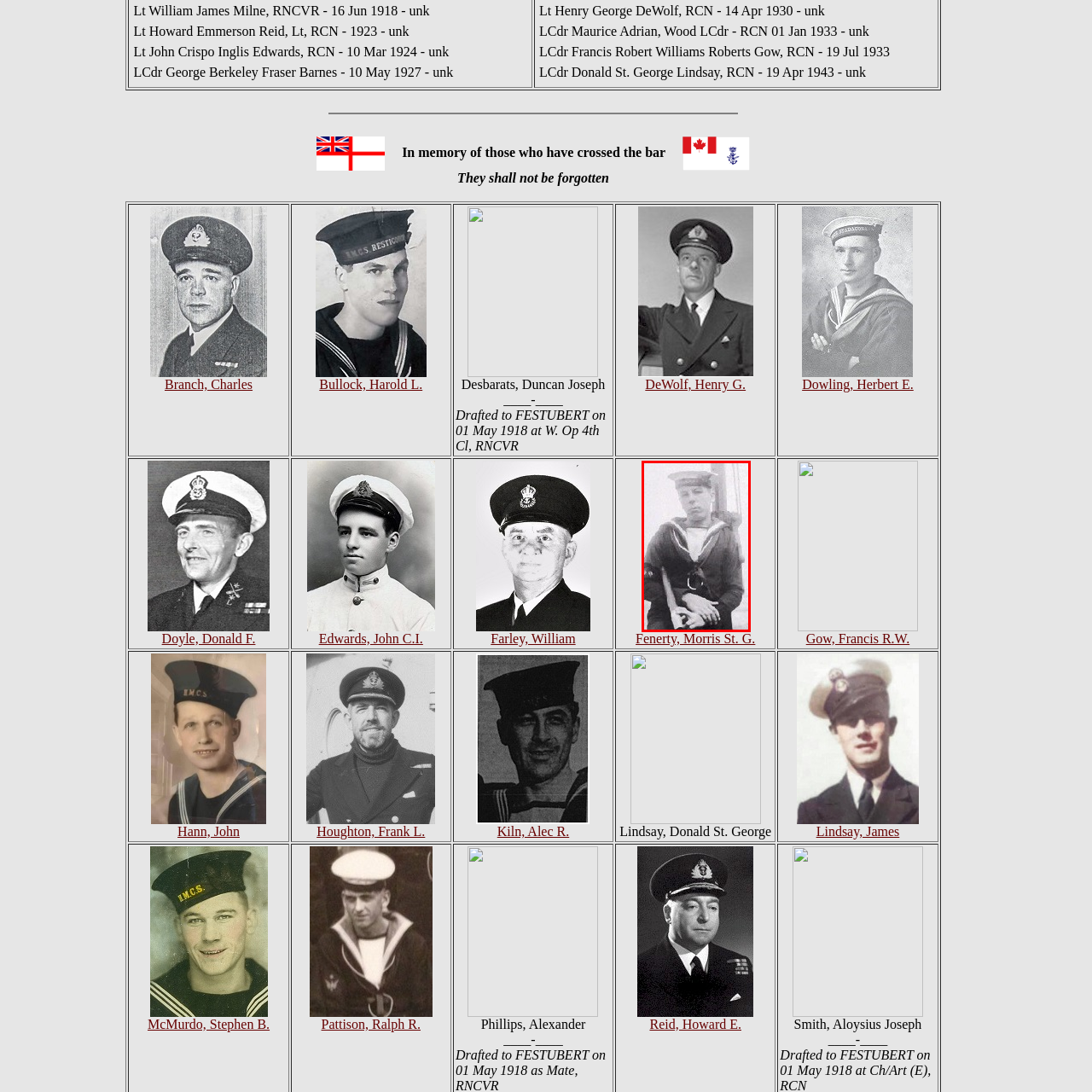Please look at the image within the red bounding box and provide a detailed answer to the following question based on the visual information: What is the likely purpose of this photograph?

The photograph is likely taken to commemorate the individual's service or experiences at sea, capturing a moment from naval history, as it features the sailor in a traditional naval uniform with a serious expression.